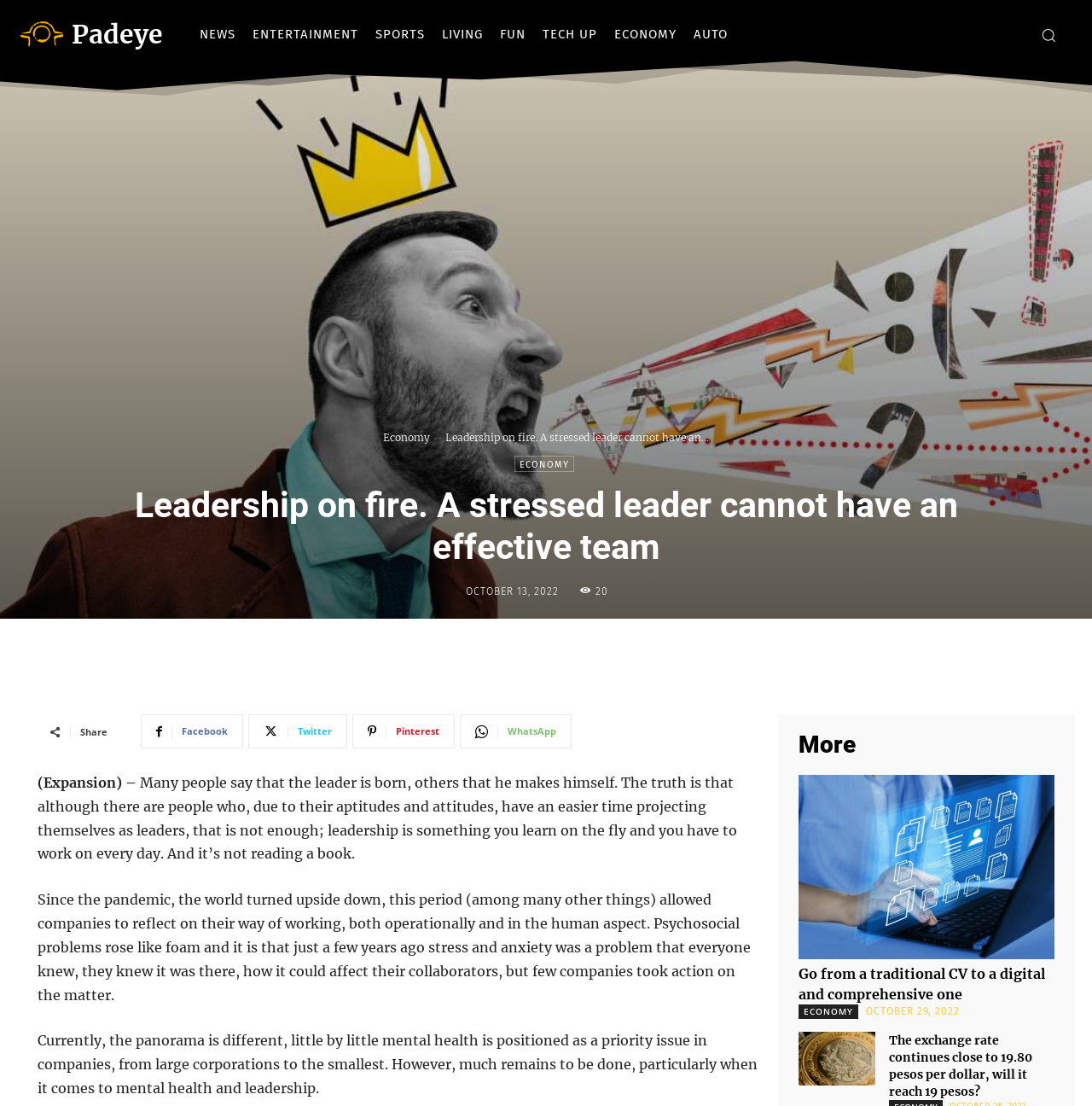Find the bounding box coordinates of the element to click in order to complete the given instruction: "Click on the 'NEWS' link."

[0.175, 0.008, 0.223, 0.054]